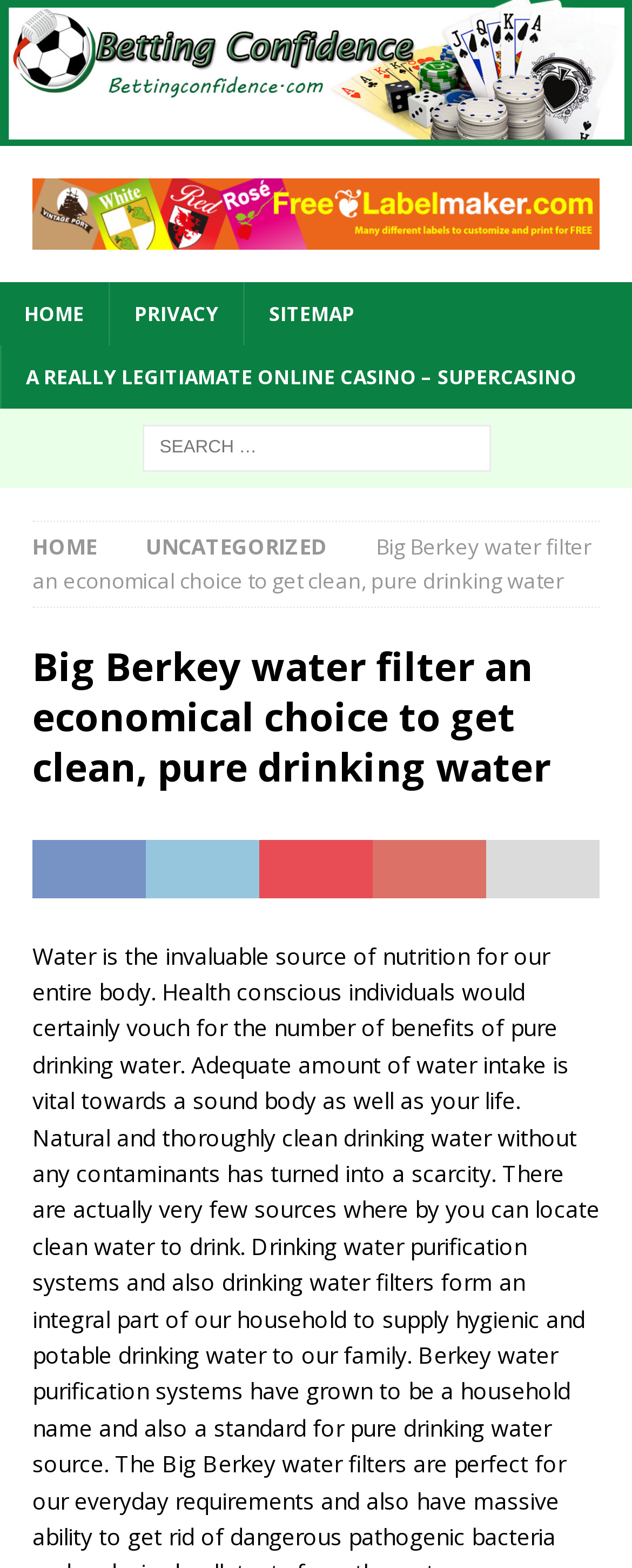Identify and provide the text content of the webpage's primary headline.

Big Berkey water filter an economical choice to get clean, pure drinking water